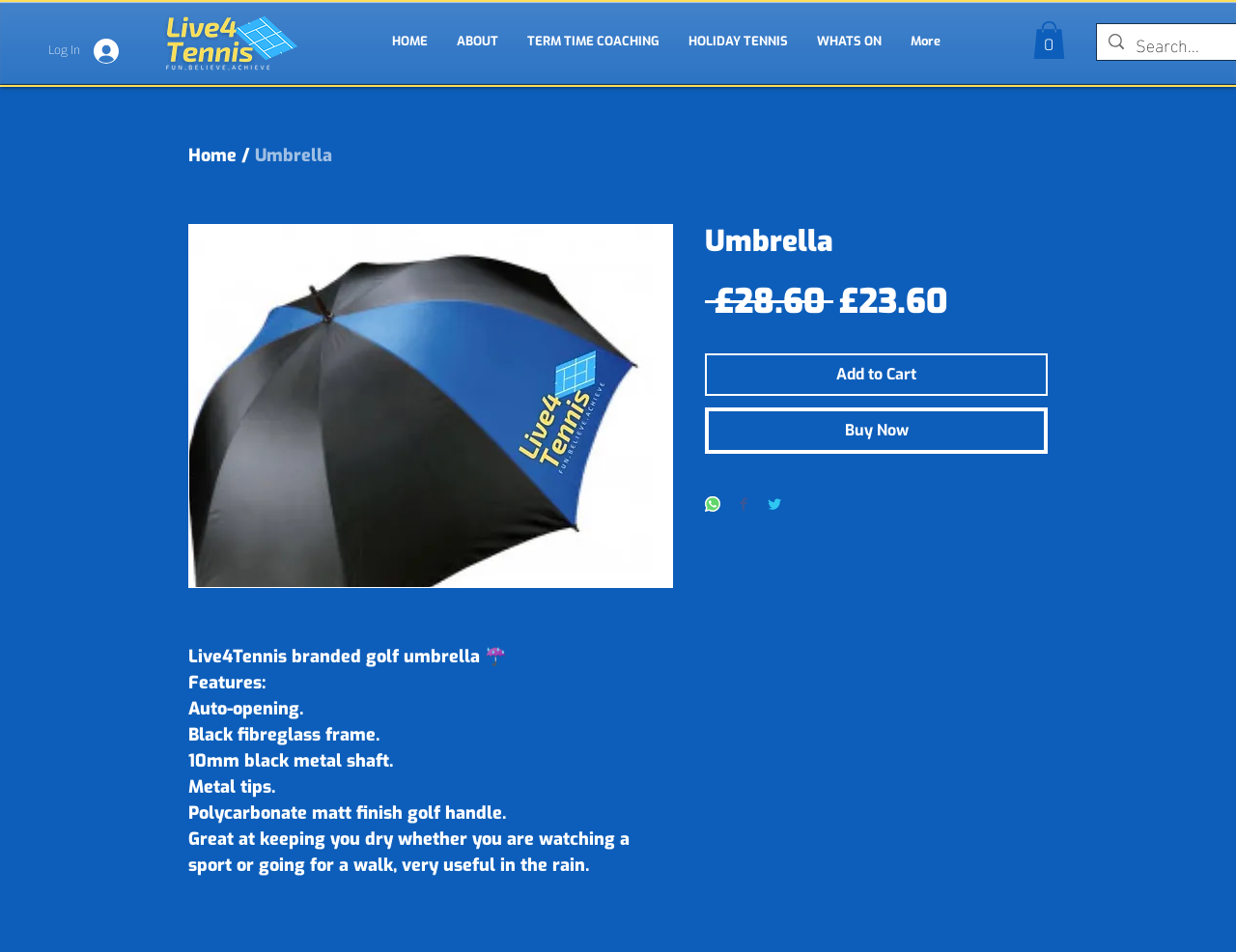Describe the webpage in detail, including text, images, and layout.

The webpage is an e-commerce page for a Live4Tennis branded golf umbrella. At the top left, there is a "Log In" button accompanied by a small image. Next to it is the Live4Tennis logo, which features yellow writing and a blue tennis court image. 

To the right of the logo, there is a navigation menu with links to "HOME", "ABOUT", "TERM TIME COACHING", "HOLIDAY TENNIS", "WHATS ON", and "More". Below the navigation menu, there is a "Cart with 0 items" button with a small shopping cart icon, followed by a search box.

The main content of the page is an article about the umbrella, which features an image of the product. Above the image, there is a breadcrumb navigation with links to "Home" and a disabled link. Below the image, there is a description of the umbrella, including its features, such as auto-opening, black fibreglass frame, and metal tips. 

The description is followed by a section with the product's price information, including a regular price of £28.60 and a sale price of £23.60. Below the price information, there are buttons to "Add to Cart", "Buy Now", and share the product on WhatsApp, Facebook, and Twitter.